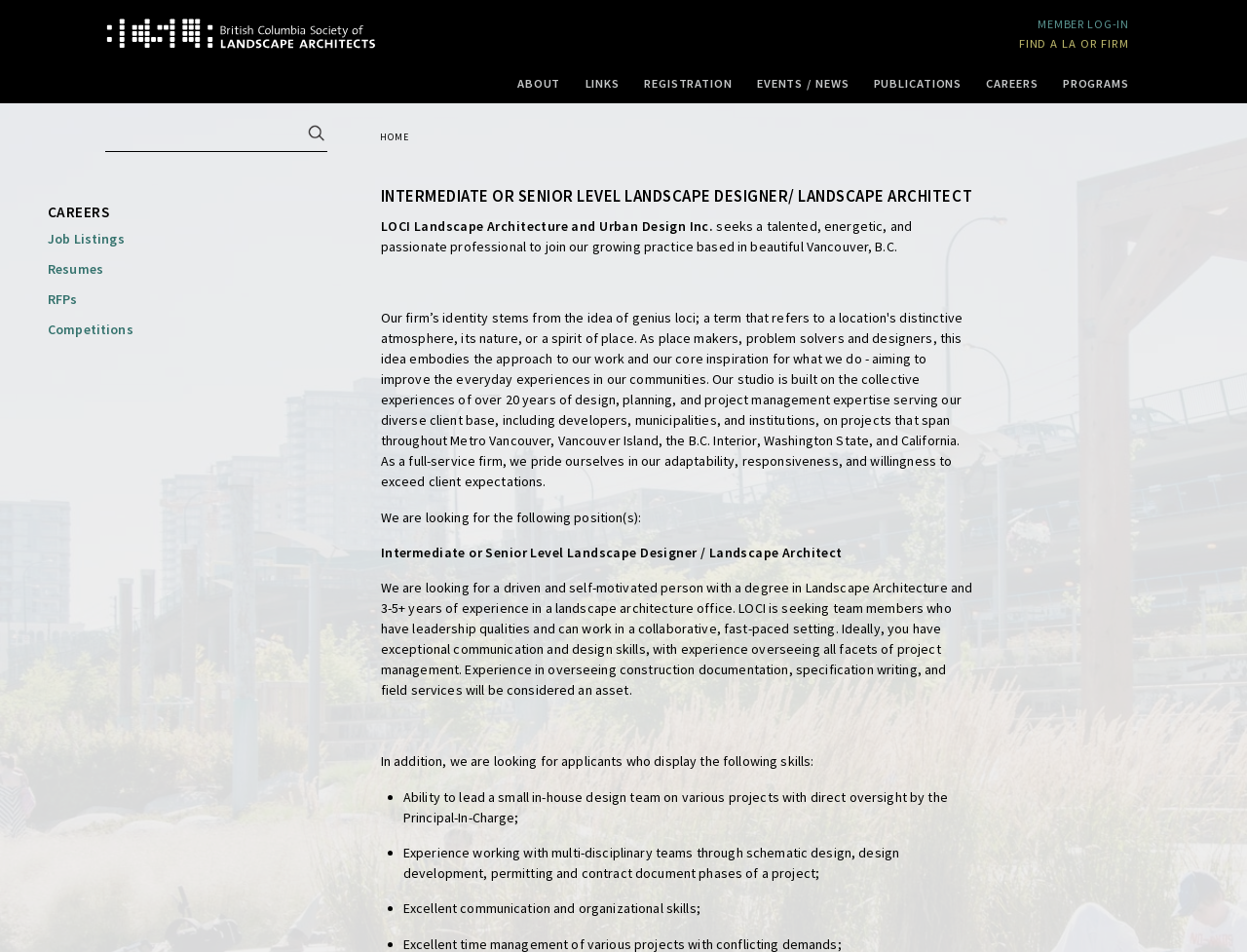Highlight the bounding box coordinates of the element you need to click to perform the following instruction: "search for job listings."

[0.084, 0.115, 0.262, 0.16]